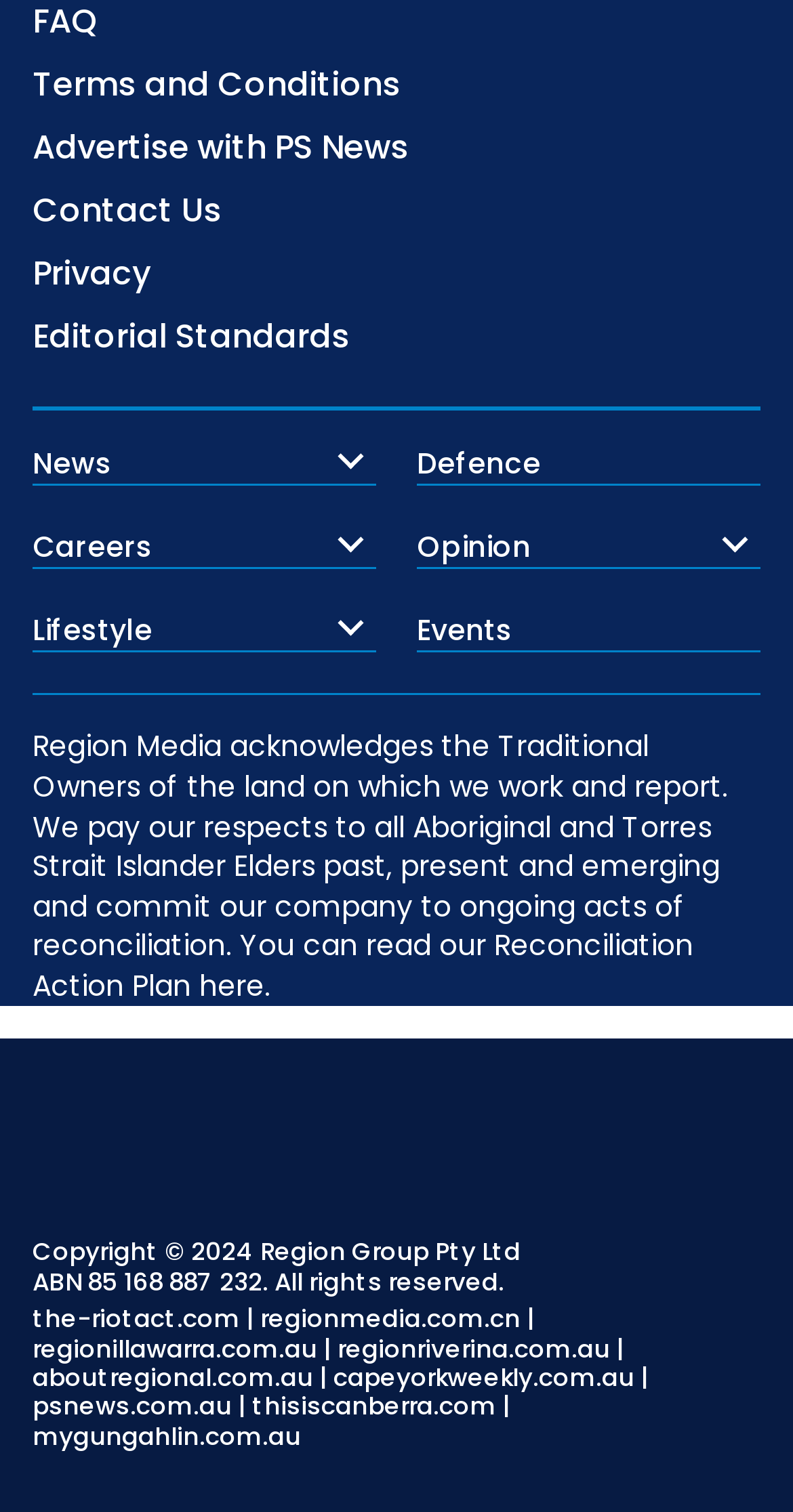Please specify the bounding box coordinates of the clickable section necessary to execute the following command: "Click on Terms and Conditions".

[0.041, 0.041, 0.505, 0.072]